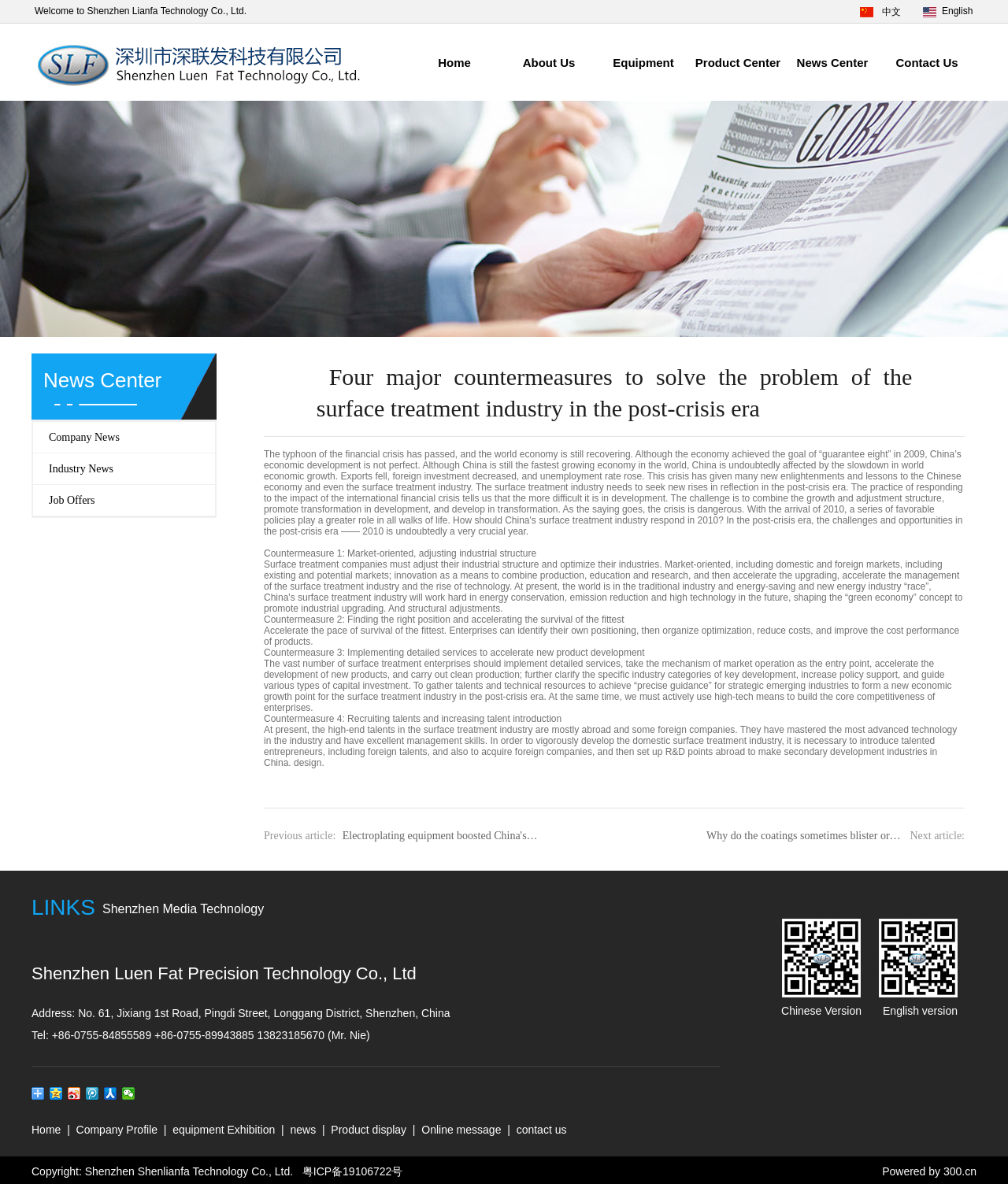Identify the bounding box coordinates of the clickable section necessary to follow the following instruction: "Switch to English version". The coordinates should be presented as four float numbers from 0 to 1, i.e., [left, top, right, bottom].

[0.934, 0.005, 0.965, 0.014]